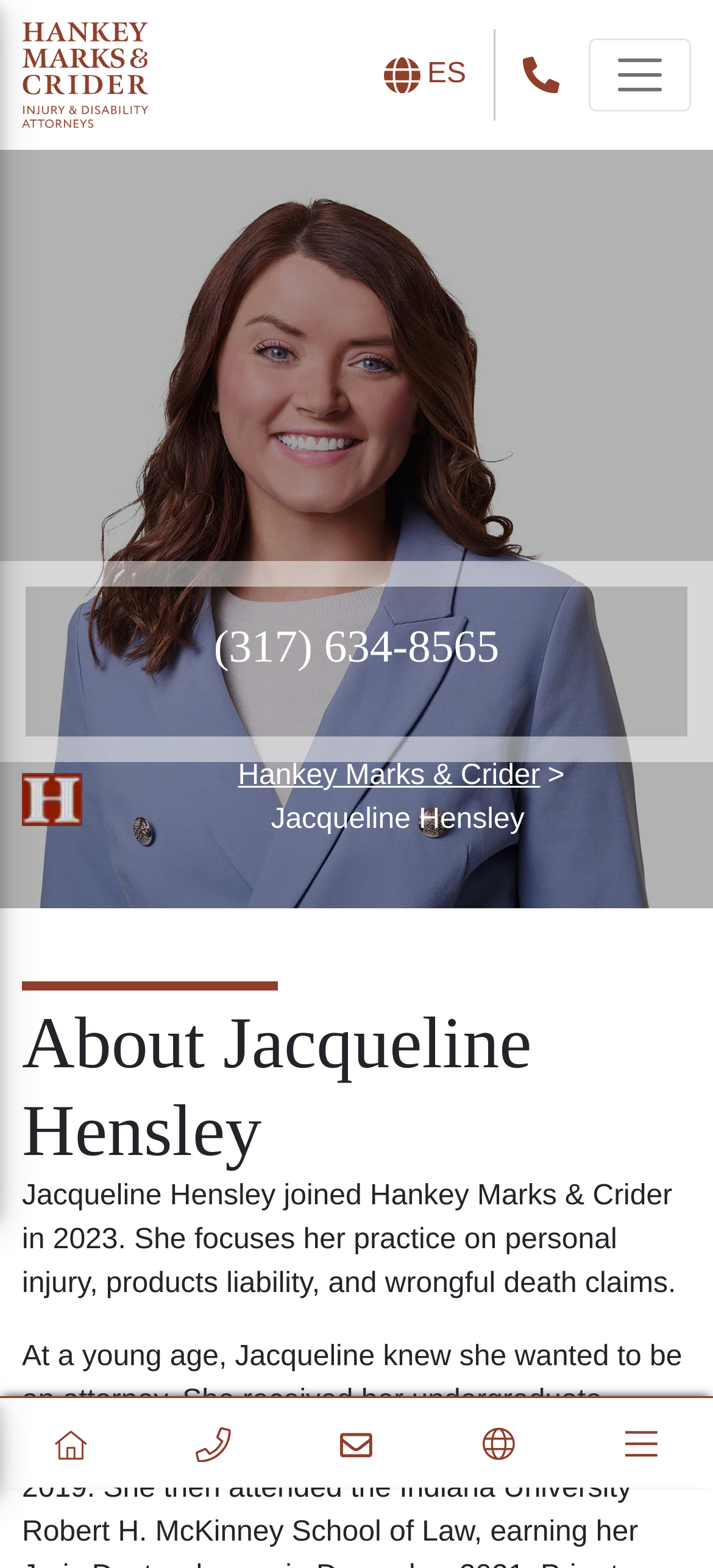Generate a comprehensive description of the contents of the webpage.

The webpage is about Jacqueline Hensley, an attorney at Hankey Marks & Crider. At the top left corner, there is a logo of the law firm, accompanied by a smaller image of the logo. On the top right corner, there are several links, including "ES" and a separator line, followed by a link with a special character and a button labeled "navbar-toggler". 

Below the top section, there is a navigation menu with links to "Home", "Call", "Contact", and "es-espanol". The navigation menu is followed by a button labeled "navbar toggler". 

On the left side of the page, there is a phone number "(317) 634-8565" and a link to "Hankey Marks & Crider" with a small image of a logo. Next to the link, there is a greater-than symbol. 

The main content of the page is about Jacqueline Hensley, with a heading "About Jacqueline Hensley" and a paragraph describing her practice, which focuses on personal injury, products liability, and wrongful death claims.